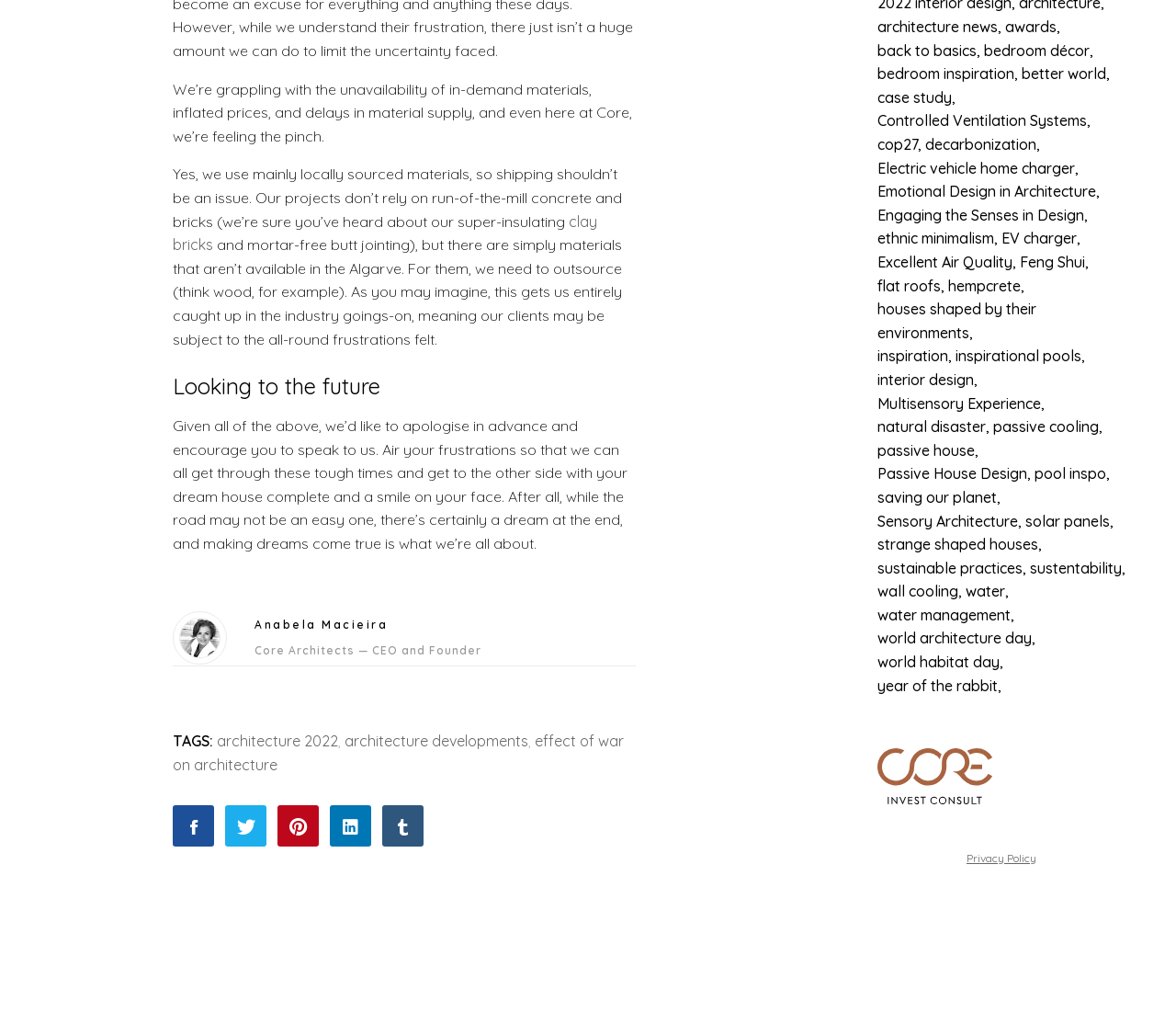Show the bounding box coordinates of the element that should be clicked to complete the task: "Read the article by Anabela Macieira".

[0.217, 0.596, 0.54, 0.612]